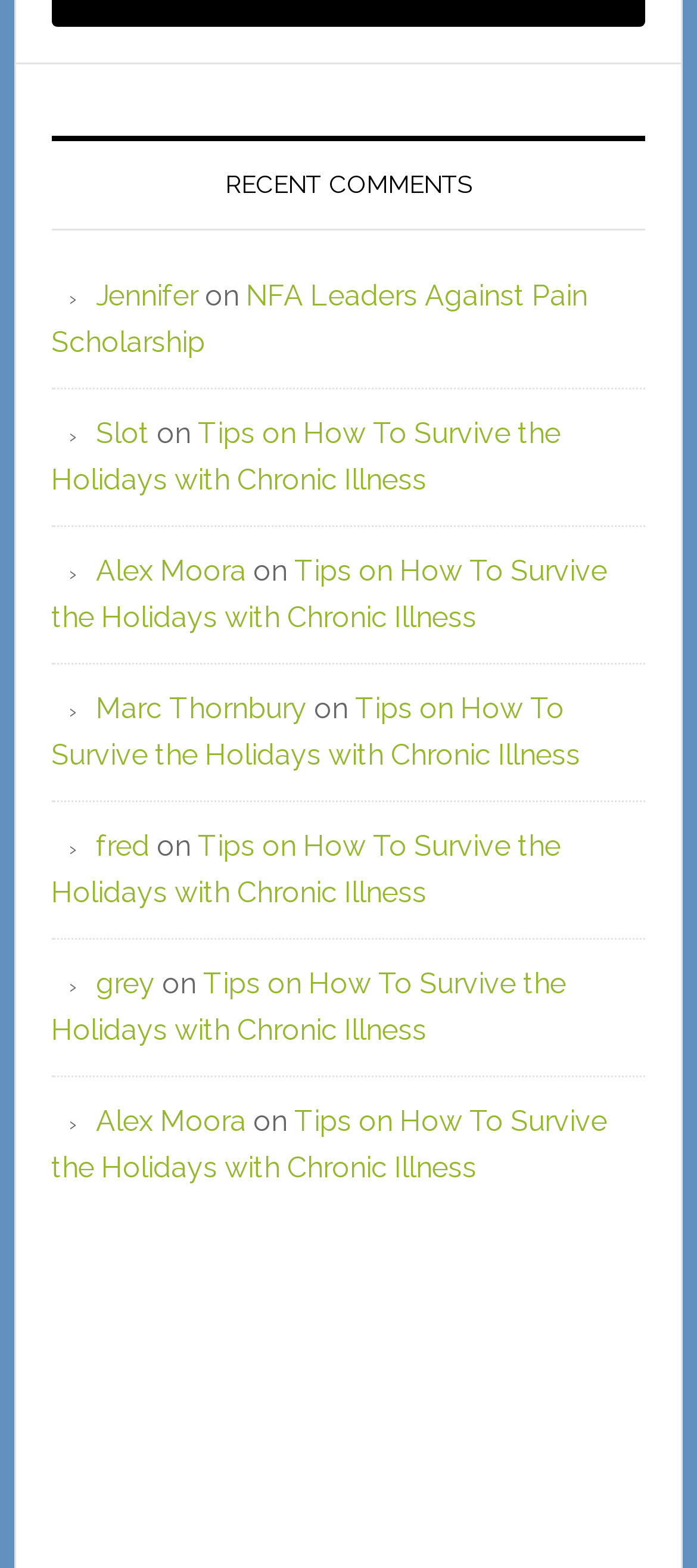Find the bounding box coordinates of the element you need to click on to perform this action: 'check Slot's comment'. The coordinates should be represented by four float values between 0 and 1, in the format [left, top, right, bottom].

[0.138, 0.265, 0.215, 0.287]